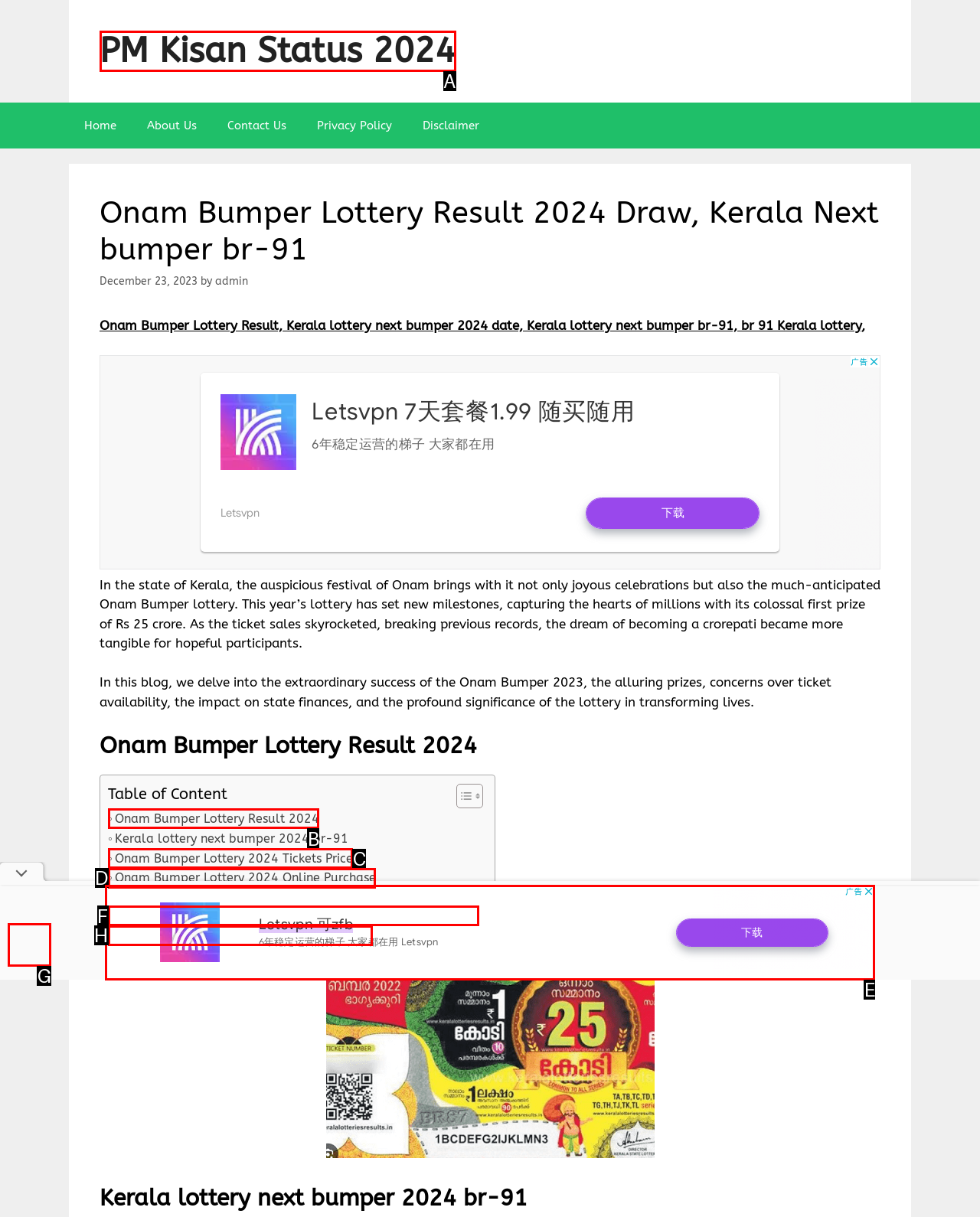Select the appropriate HTML element to click for the following task: Click the 'Notifications preferences' button
Answer with the letter of the selected option from the given choices directly.

G